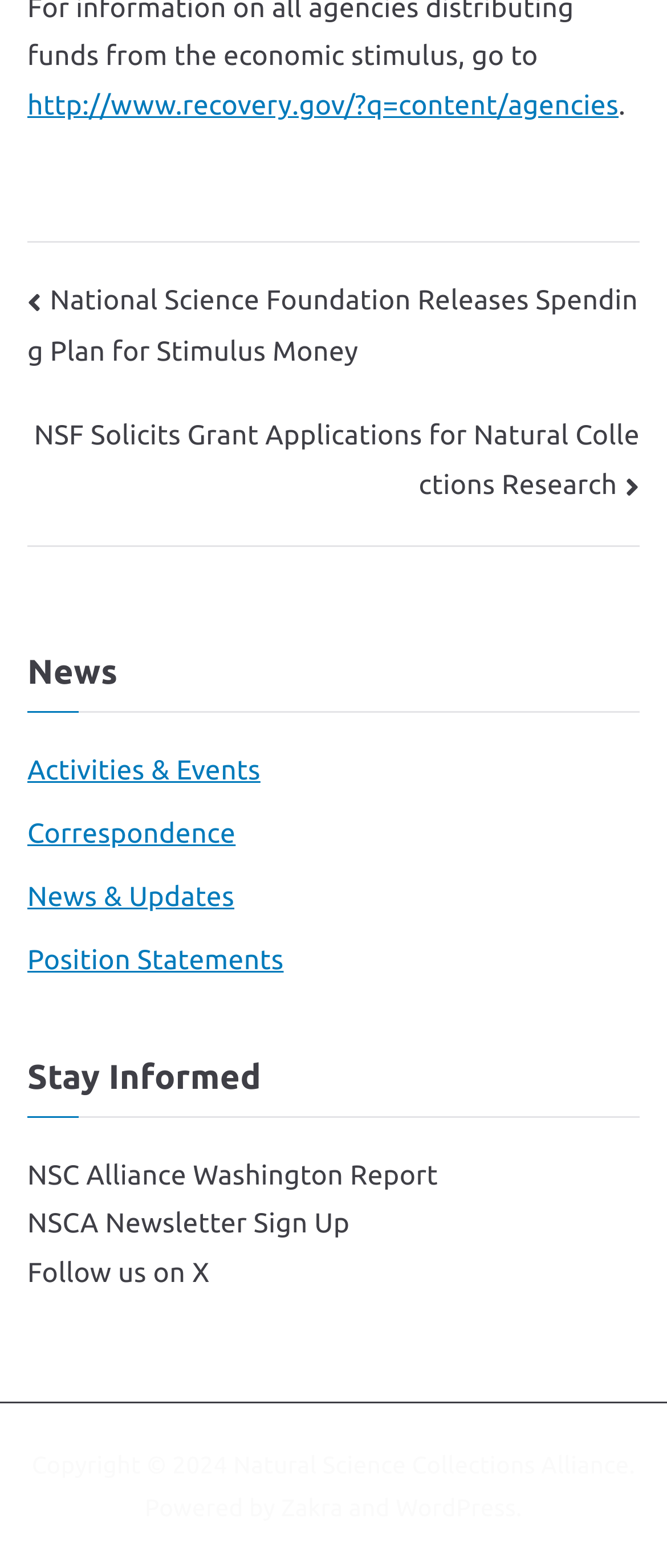Identify the bounding box coordinates of the area you need to click to perform the following instruction: "Check activities and events".

[0.041, 0.477, 0.391, 0.508]